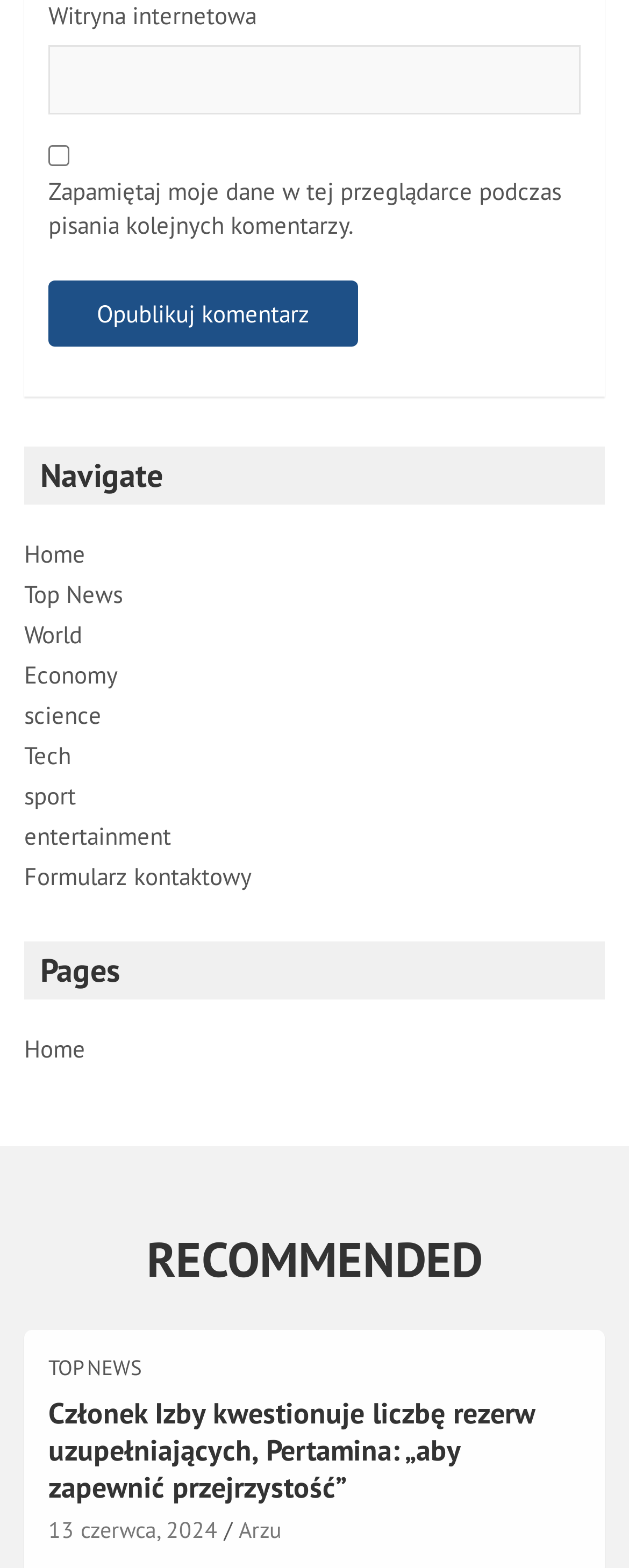Show the bounding box coordinates of the region that should be clicked to follow the instruction: "Read news about Economy."

[0.038, 0.421, 0.187, 0.44]